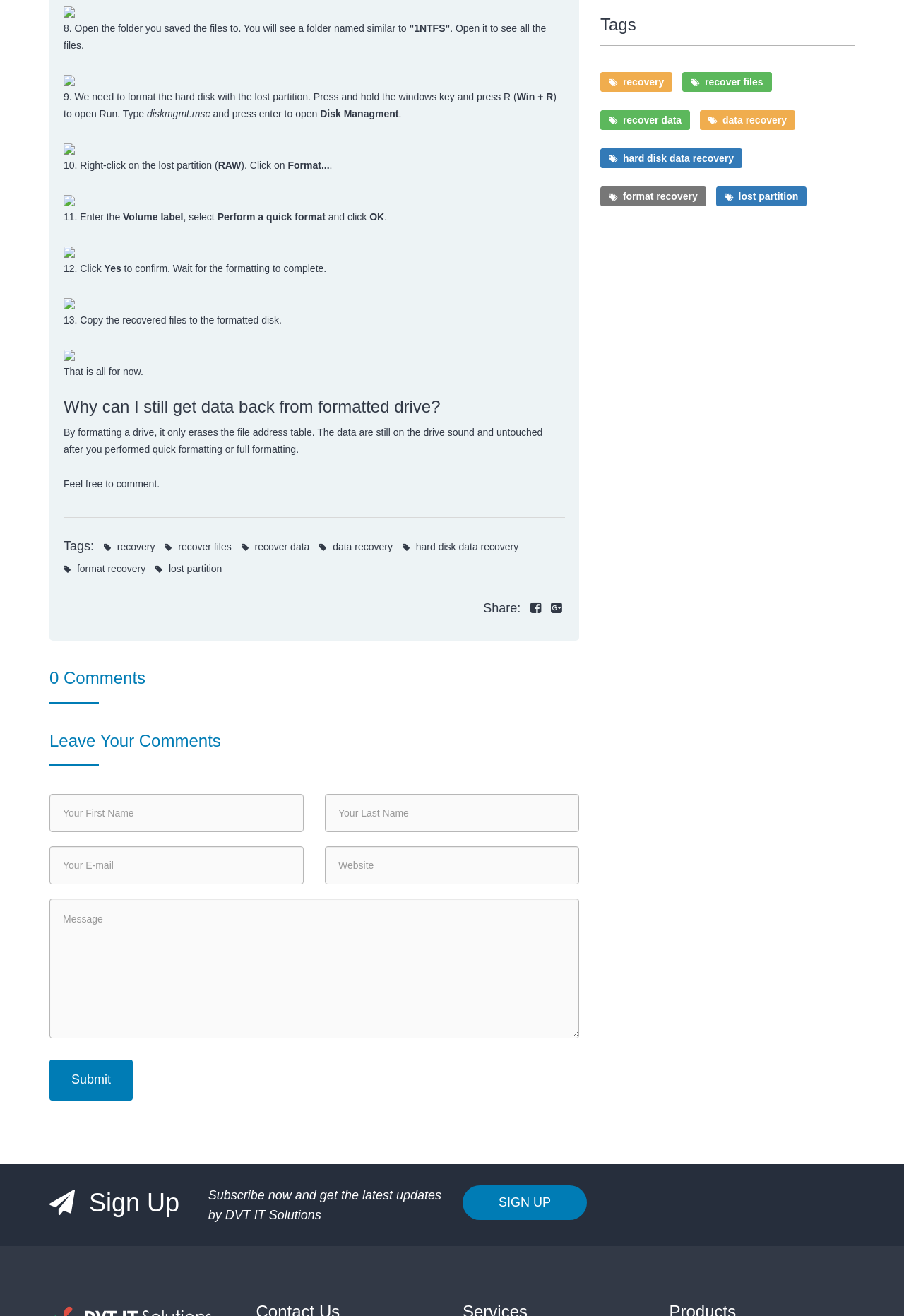Given the webpage screenshot, identify the bounding box of the UI element that matches this description: "value="Submit"".

[0.055, 0.805, 0.147, 0.836]